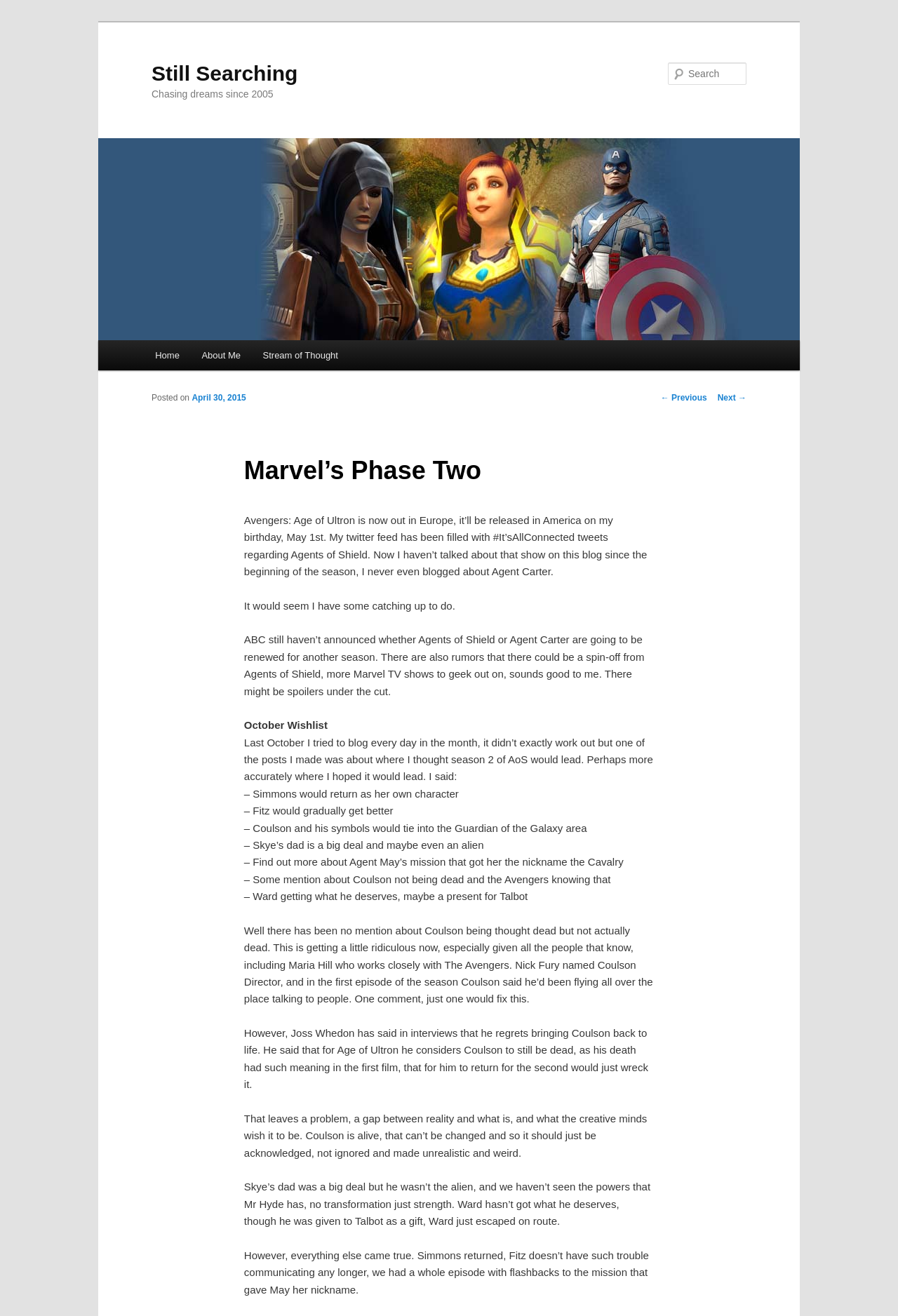Using the information in the image, could you please answer the following question in detail:
What is the nickname of Agent May?

I found the answer by looking at the text content of the webpage, specifically the sentence '– Find out more about Agent May’s mission that got her the nickname the Cavalry' which mentions the nickname of Agent May.